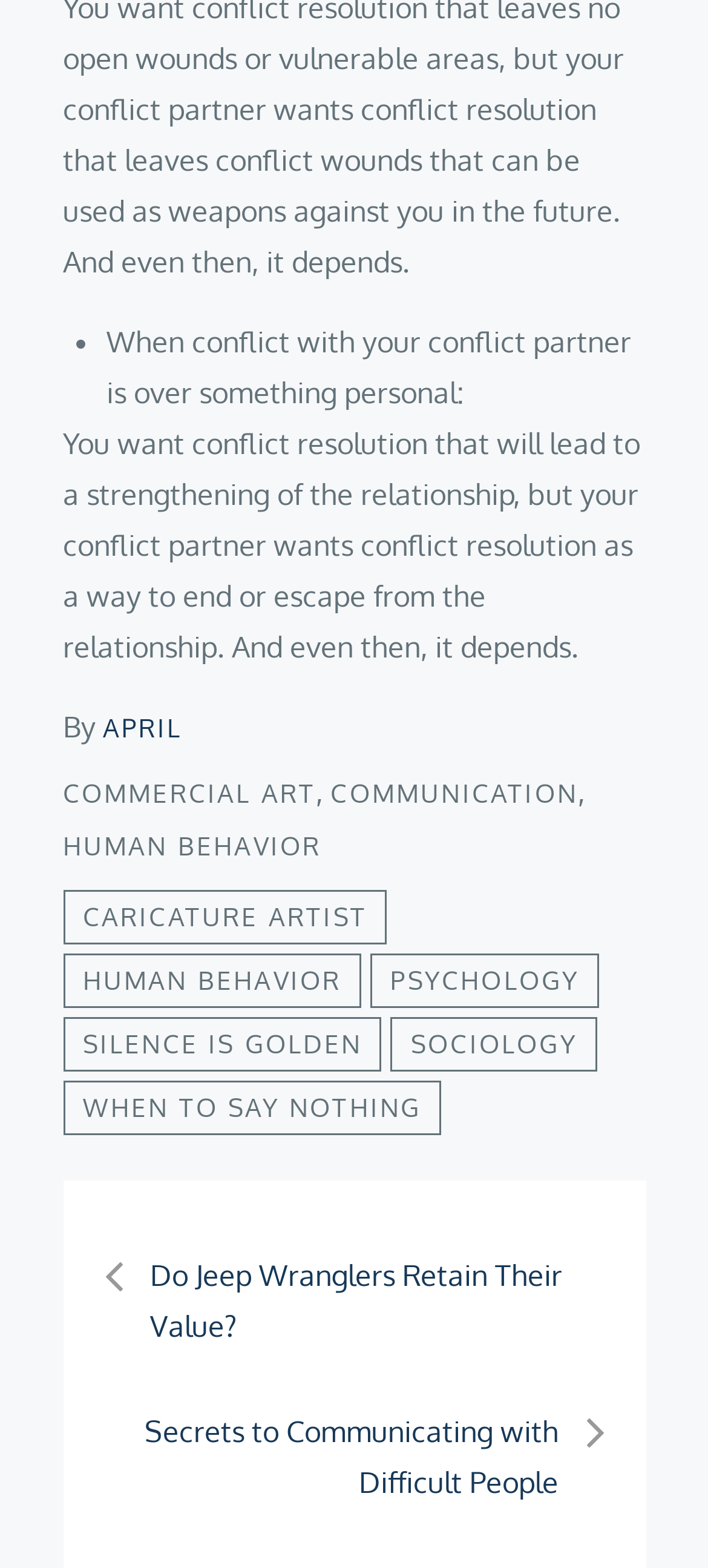Locate the bounding box coordinates of the element you need to click to accomplish the task described by this instruction: "Learn about HUMAN BEHAVIOR".

[0.088, 0.53, 0.454, 0.549]